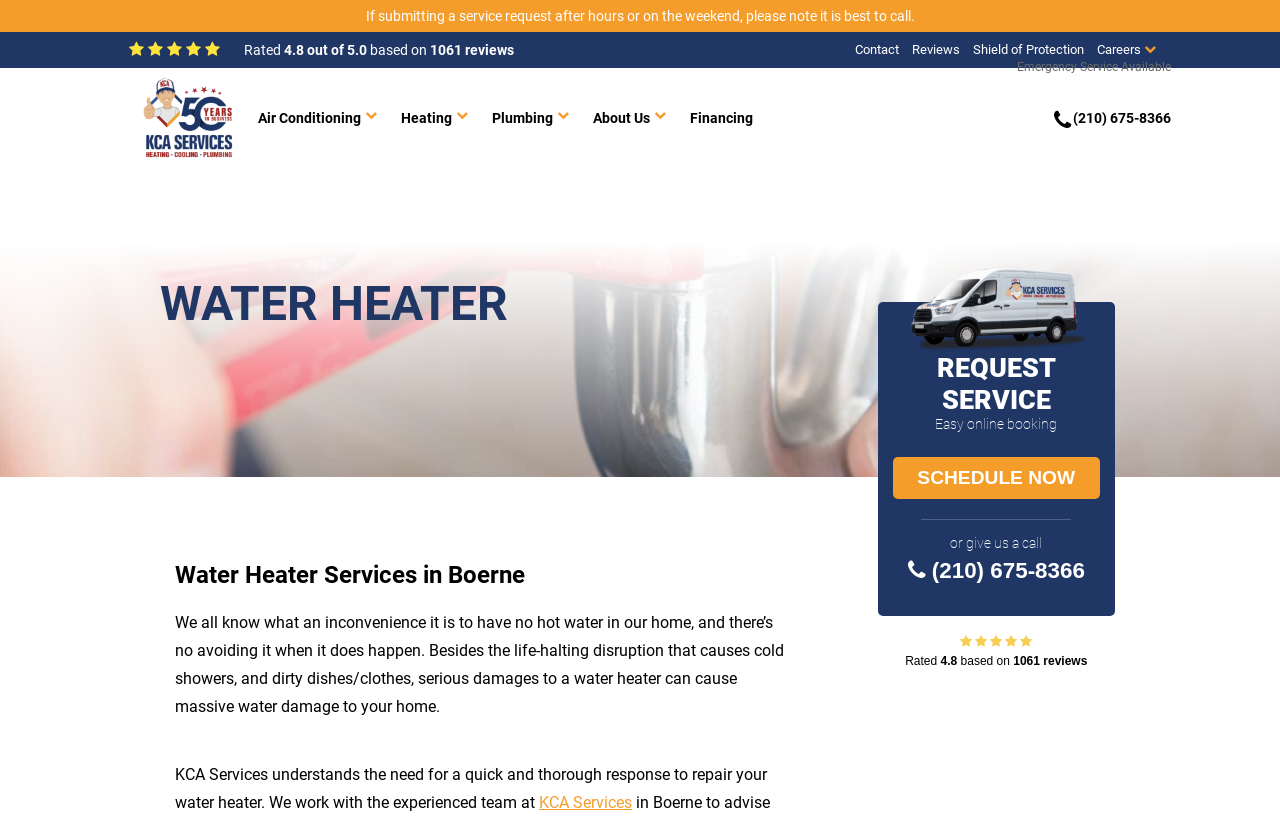Please provide the bounding box coordinates for the element that needs to be clicked to perform the following instruction: "Click Reviews". The coordinates should be given as four float numbers between 0 and 1, i.e., [left, top, right, bottom].

[0.712, 0.051, 0.75, 0.07]